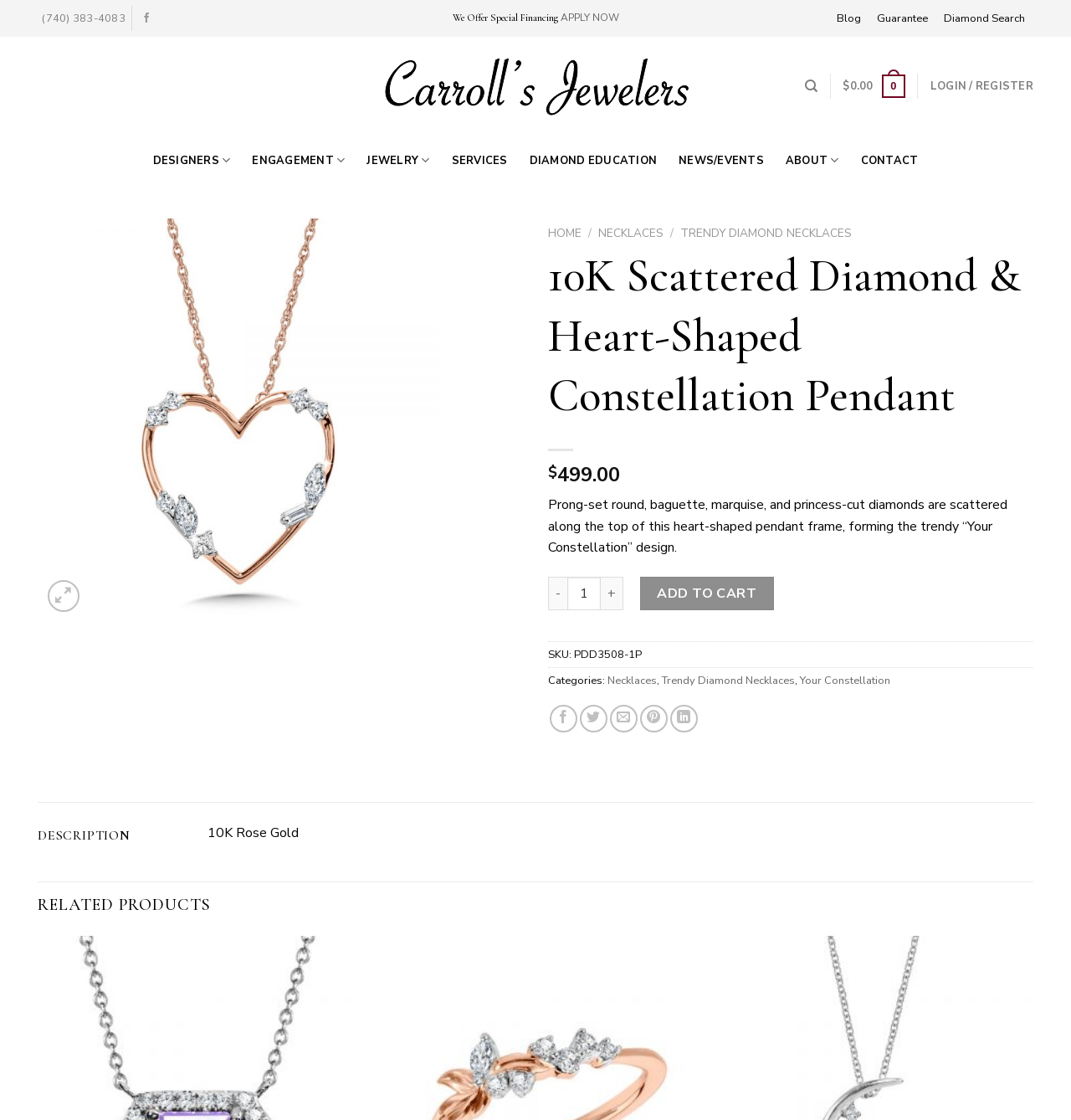Locate the bounding box coordinates of the area where you should click to accomplish the instruction: "Add to cart".

[0.598, 0.515, 0.722, 0.545]